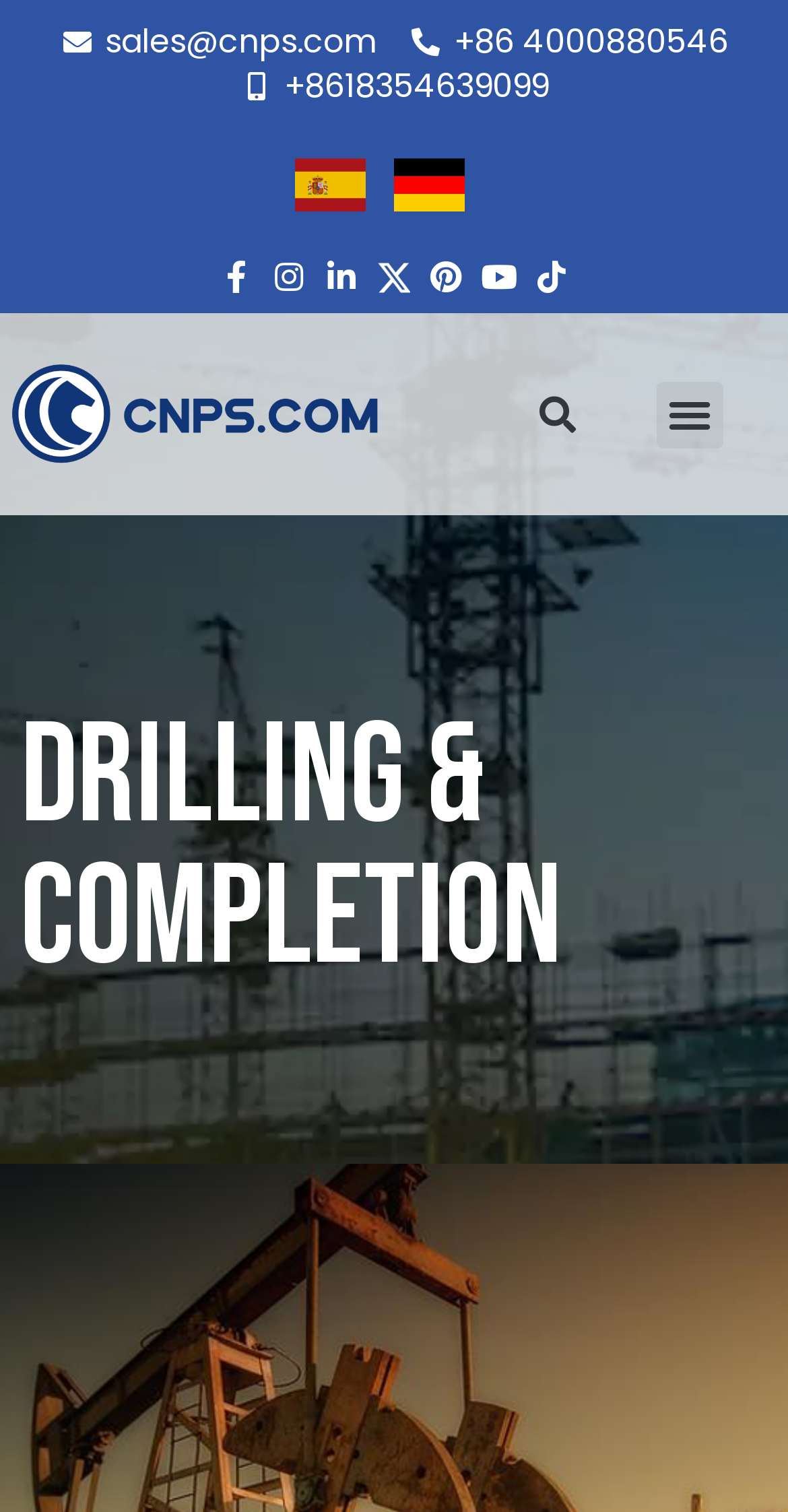What is the function of the button at the top right corner?
Please provide an in-depth and detailed response to the question.

I found the button at the top right corner with the text 'Menu Toggle' and it is not expanded, so it is likely to toggle the menu when clicked.